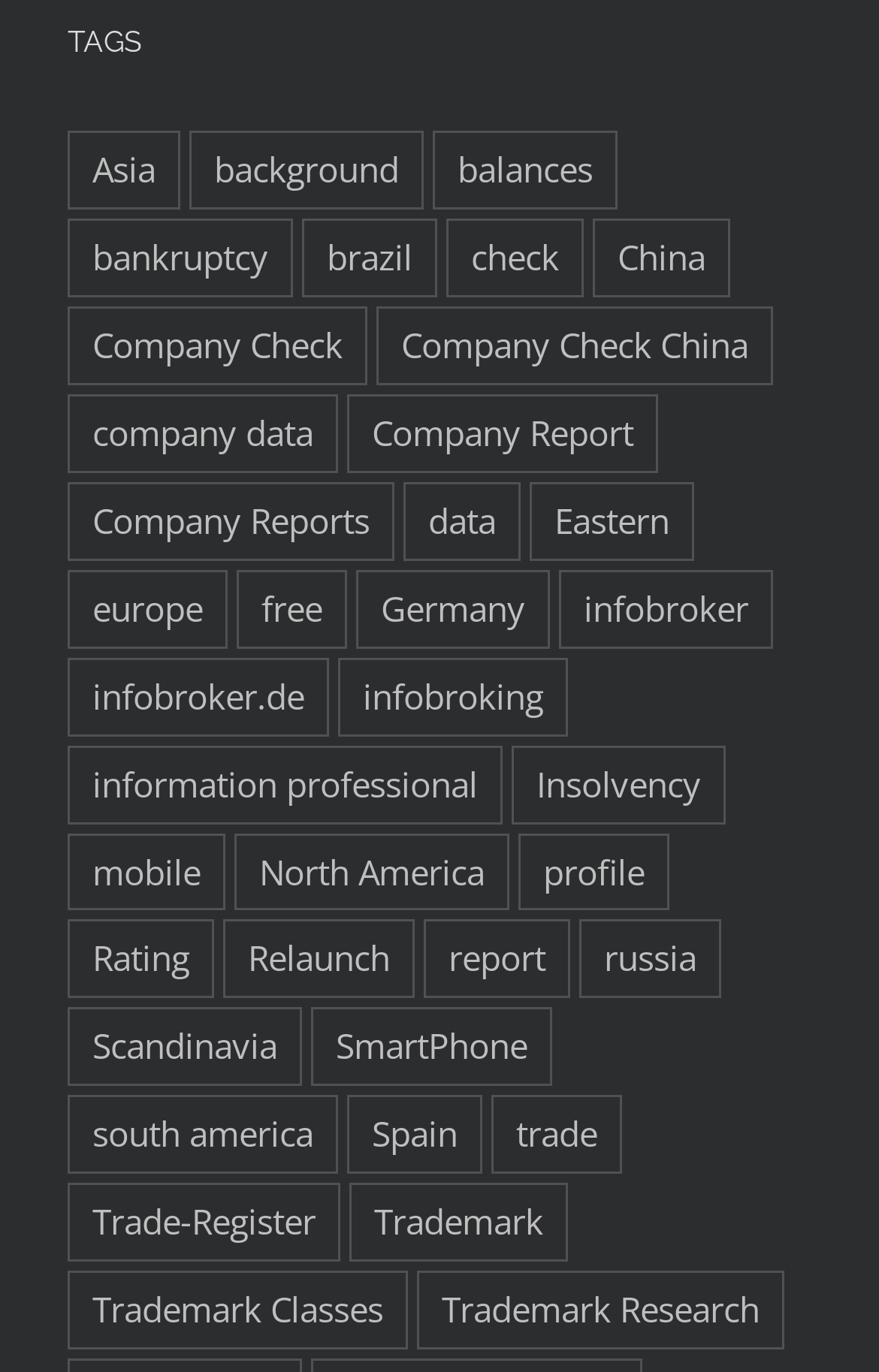What is the main topic of this webpage?
Using the image provided, answer with just one word or phrase.

Company data